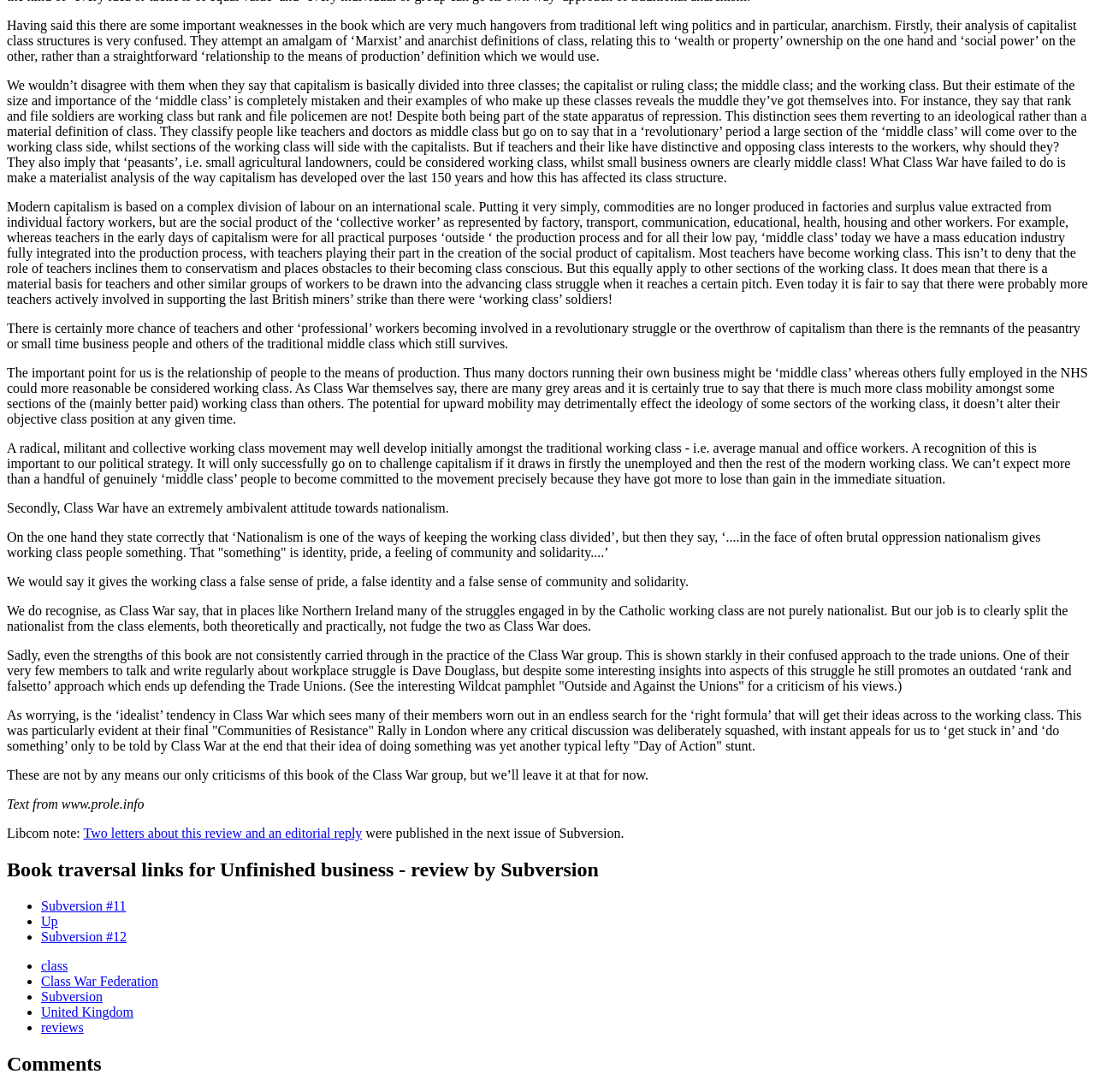What is the name of the pamphlet that criticizes Dave Douglass's views?
With the help of the image, please provide a detailed response to the question.

The name of the pamphlet that criticizes Dave Douglass's views is 'Outside and Against the Unions', which is mentioned in the text as a criticism of his 'rank and falsetto' approach to workplace struggle.